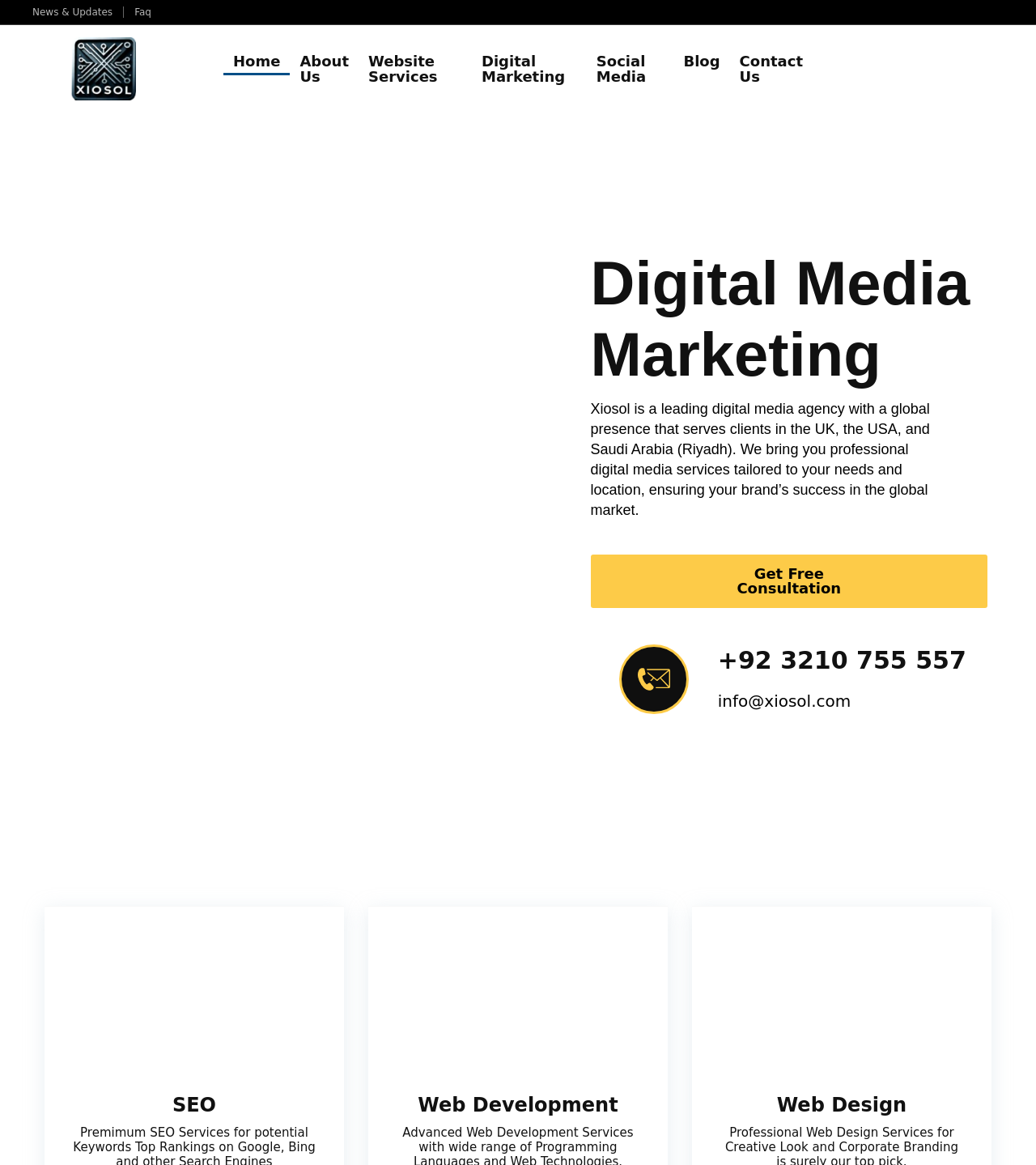What is the purpose of the 'Get Free Consultation' link?
Give a detailed and exhaustive answer to the question.

The 'Get Free Consultation' link is likely intended to allow users to request a free consultation with the digital media agency, as described in the surrounding text, which mentions that the agency provides professional digital media services tailored to clients' needs and location.